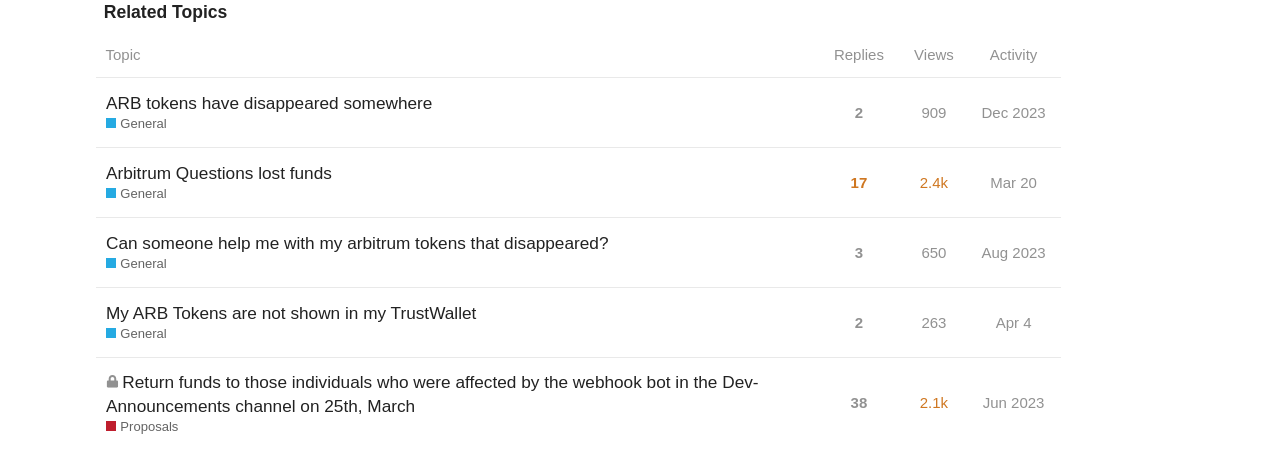Can you specify the bounding box coordinates of the area that needs to be clicked to fulfill the following instruction: "View topic 'ARB tokens have disappeared somewhere'"?

[0.075, 0.19, 0.642, 0.311]